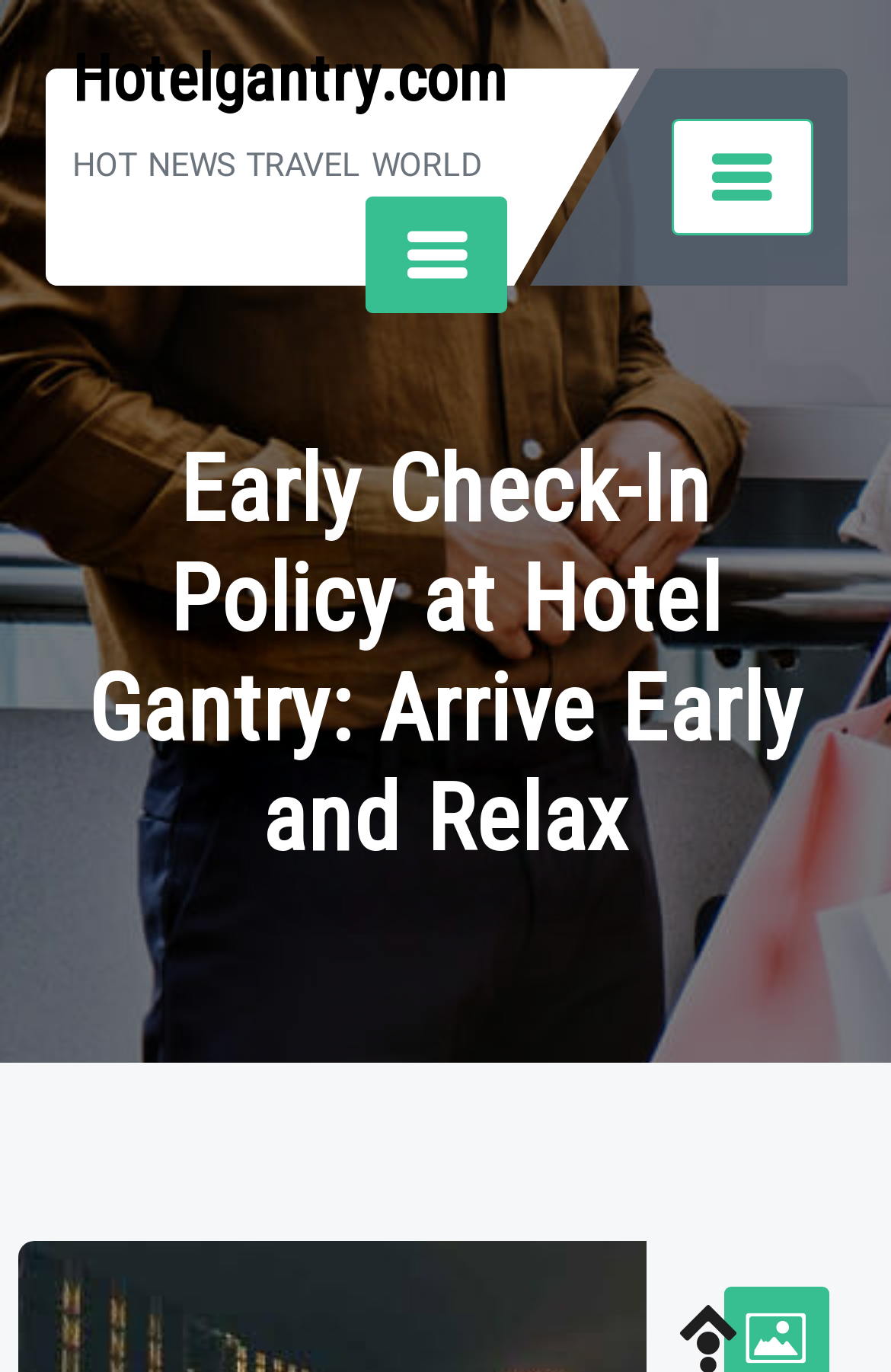Please provide the bounding box coordinates for the UI element as described: "parent_node: Hotelgantry.com". The coordinates must be four floats between 0 and 1, represented as [left, top, right, bottom].

[0.411, 0.143, 0.57, 0.228]